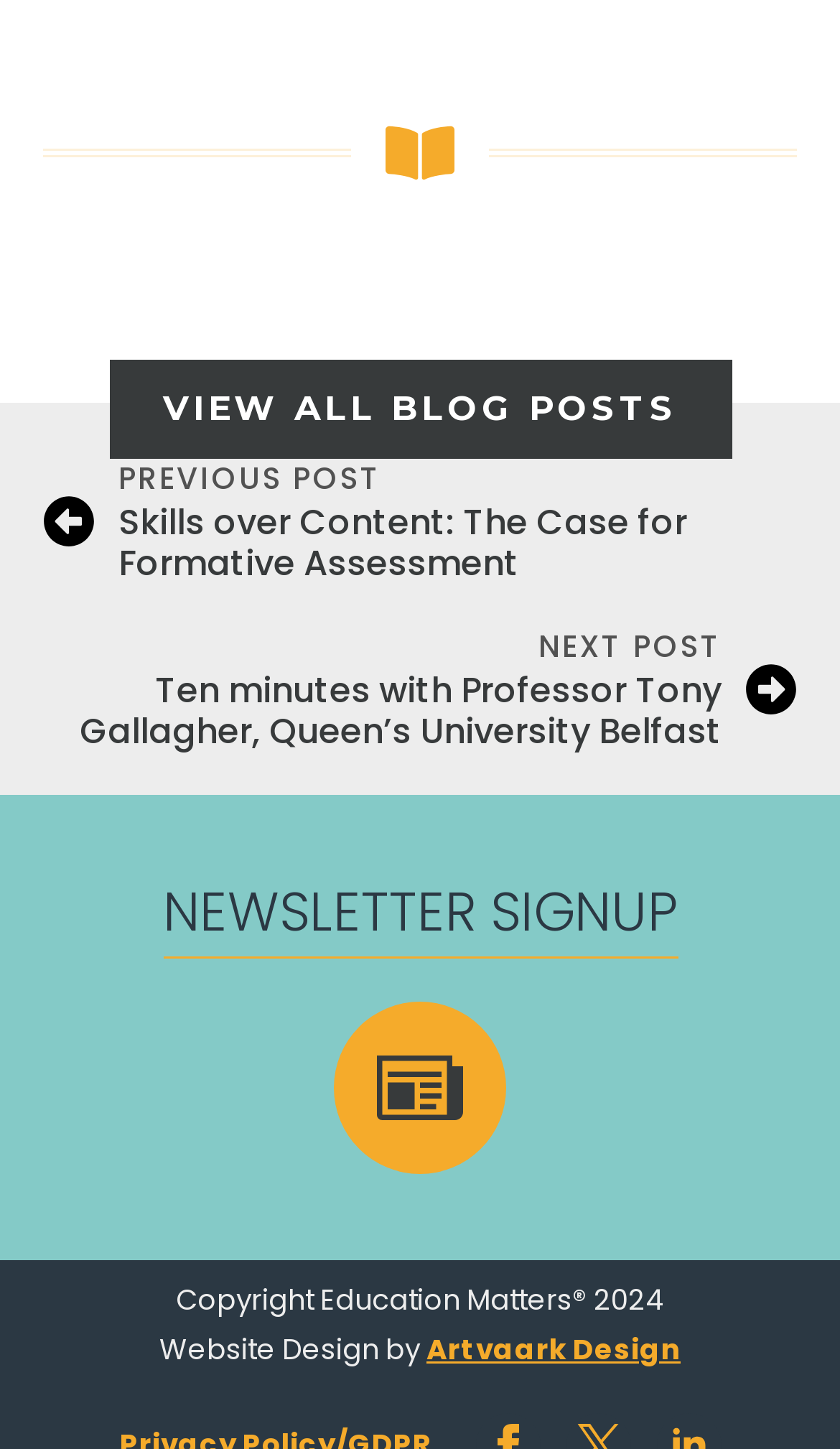Mark the bounding box of the element that matches the following description: "Ok".

None